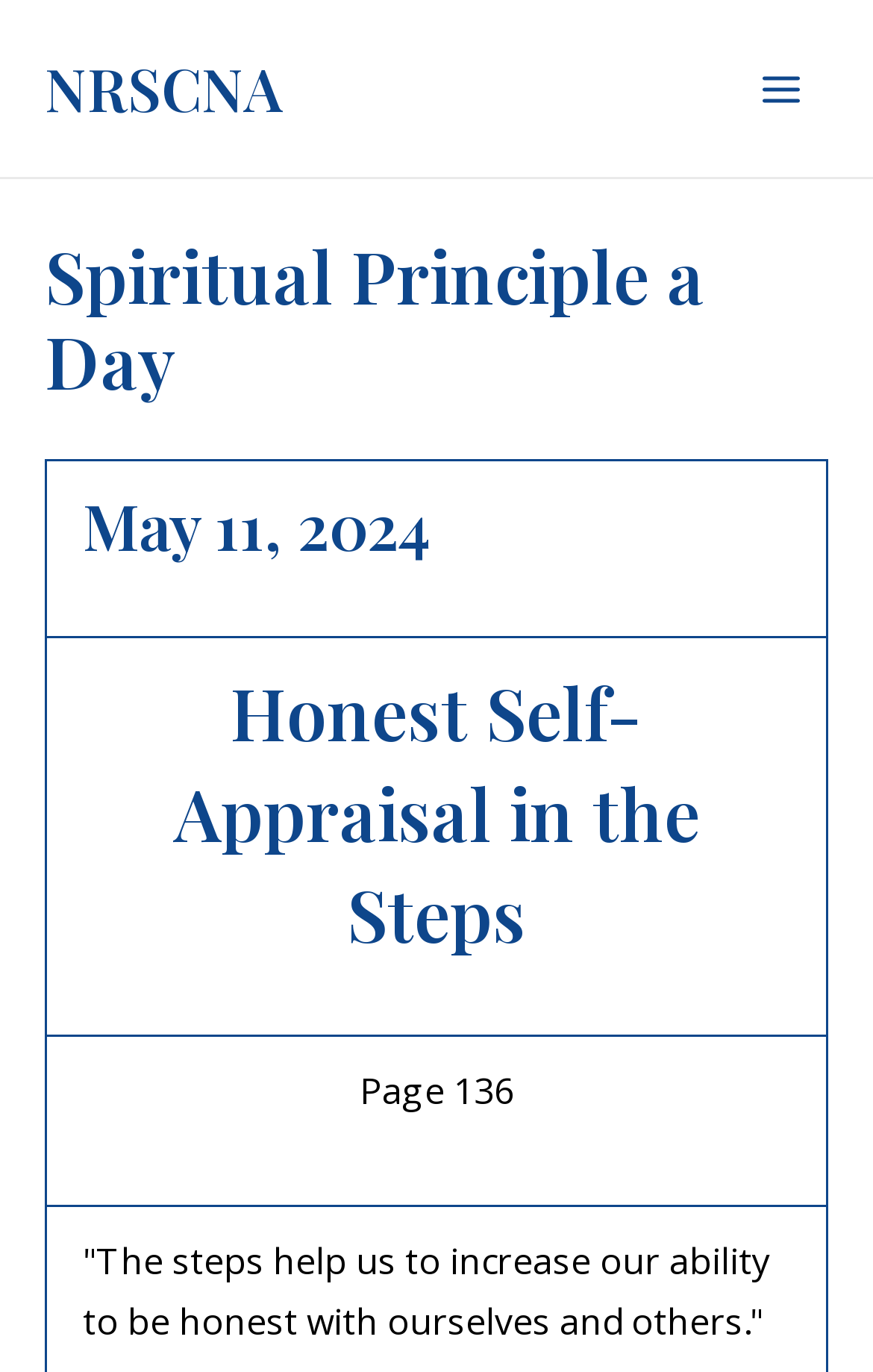How many spiritual principles are listed?
Could you give a comprehensive explanation in response to this question?

I counted the number of grid cells under the header 'Spiritual Principle a Day', and there are three rows with headings 'May 11, 2024', 'Honest Self-Appraisal in the Steps', and 'Page 136'.